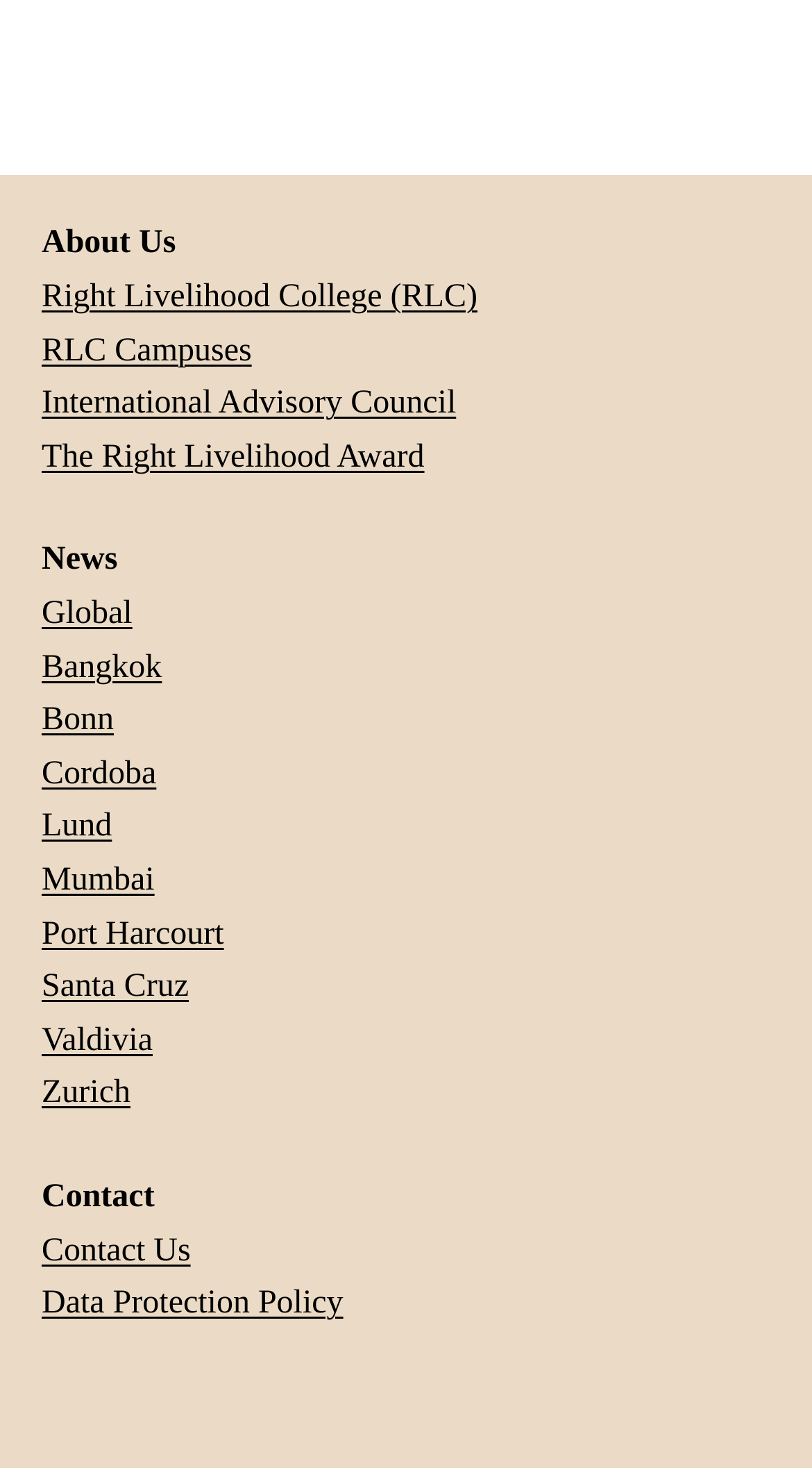Pinpoint the bounding box coordinates of the clickable area needed to execute the instruction: "view the Data Protection Policy". The coordinates should be specified as four float numbers between 0 and 1, i.e., [left, top, right, bottom].

[0.051, 0.876, 0.423, 0.9]